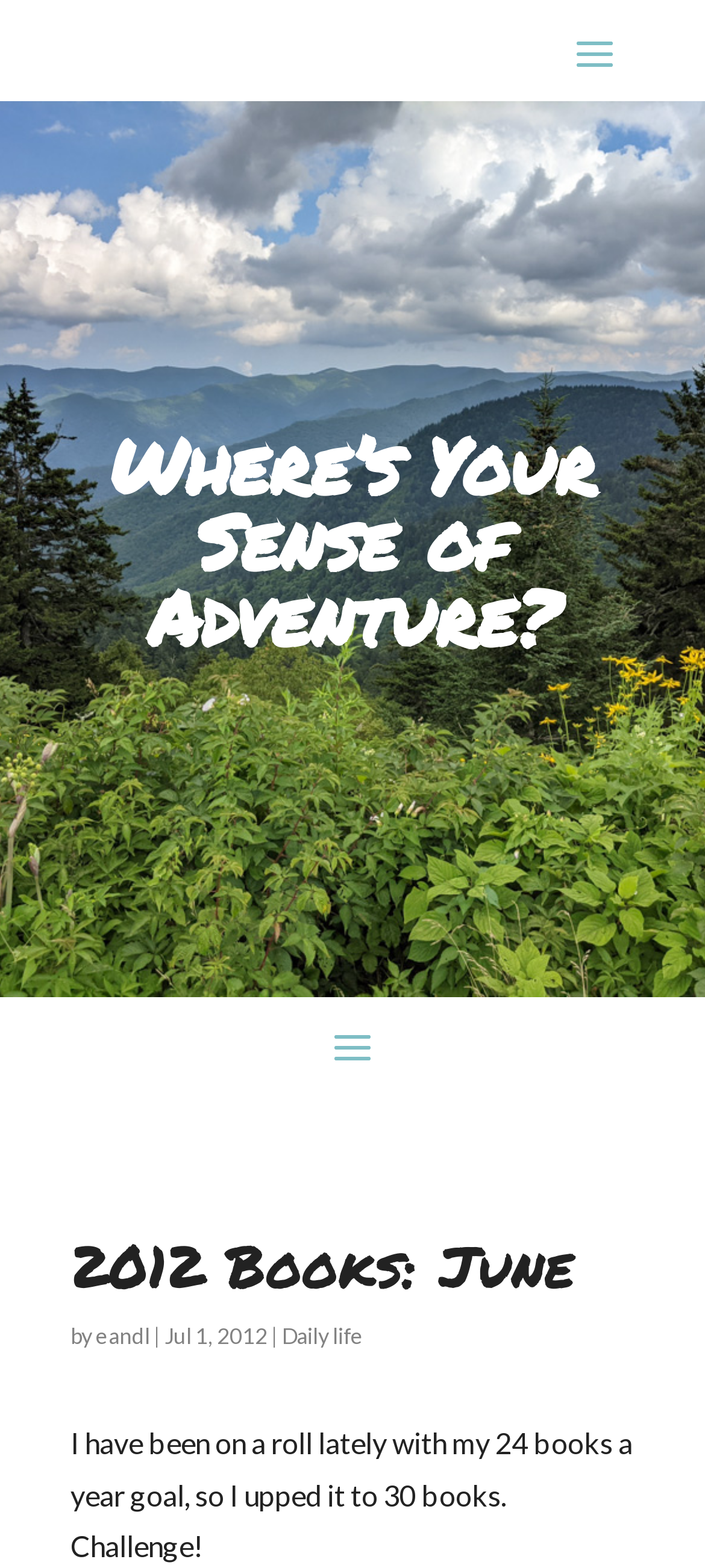Refer to the element description eandl and identify the corresponding bounding box in the screenshot. Format the coordinates as (top-left x, top-left y, bottom-right x, bottom-right y) with values in the range of 0 to 1.

[0.136, 0.843, 0.213, 0.861]